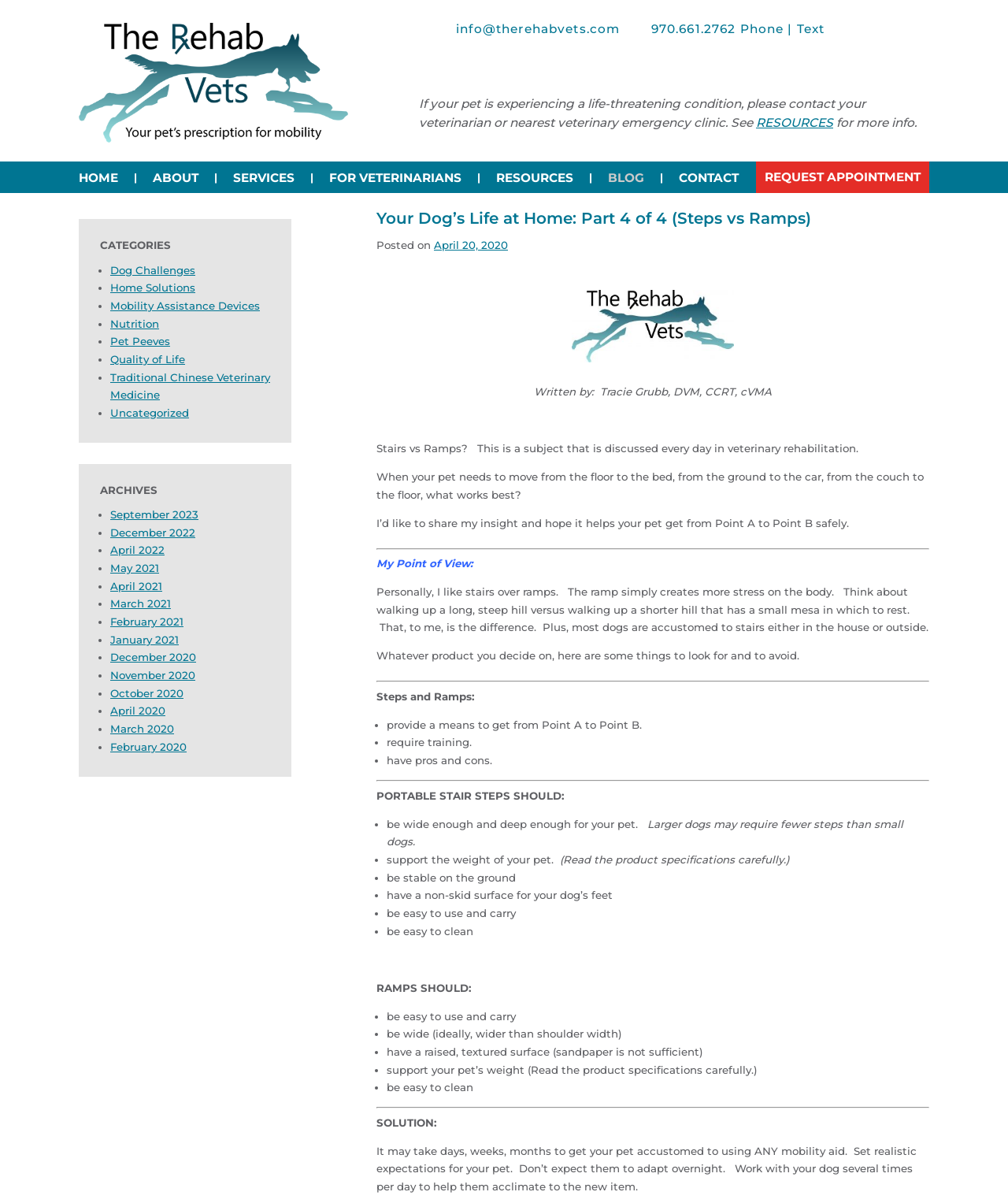Find and generate the main title of the webpage.

Your Dog’s Life at Home: Part 4 of 4 (Steps vs Ramps)